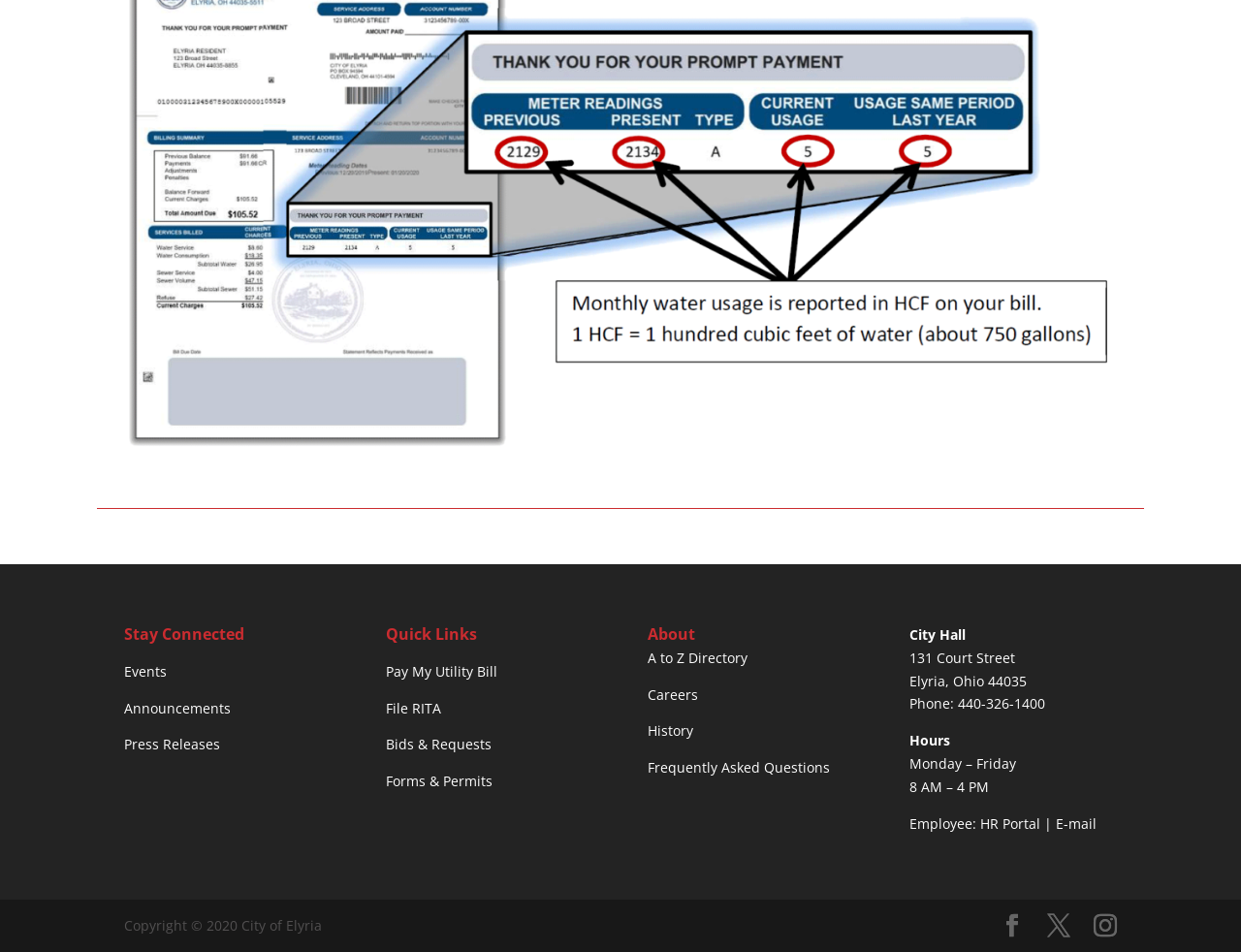Provide the bounding box coordinates for the UI element described in this sentence: "Press Releases". The coordinates should be four float values between 0 and 1, i.e., [left, top, right, bottom].

[0.1, 0.772, 0.177, 0.792]